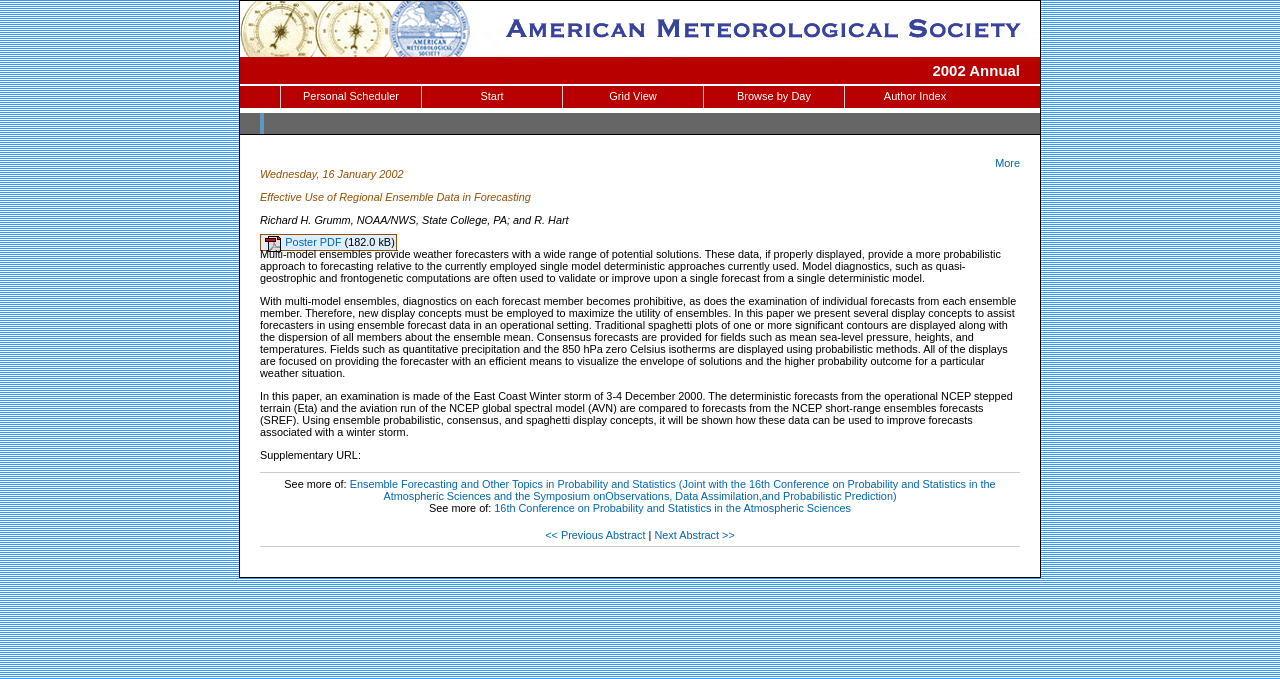Respond to the following question using a concise word or phrase: 
What is the topic of the abstract?

Effective Use of Regional Ensemble Data in Forecasting